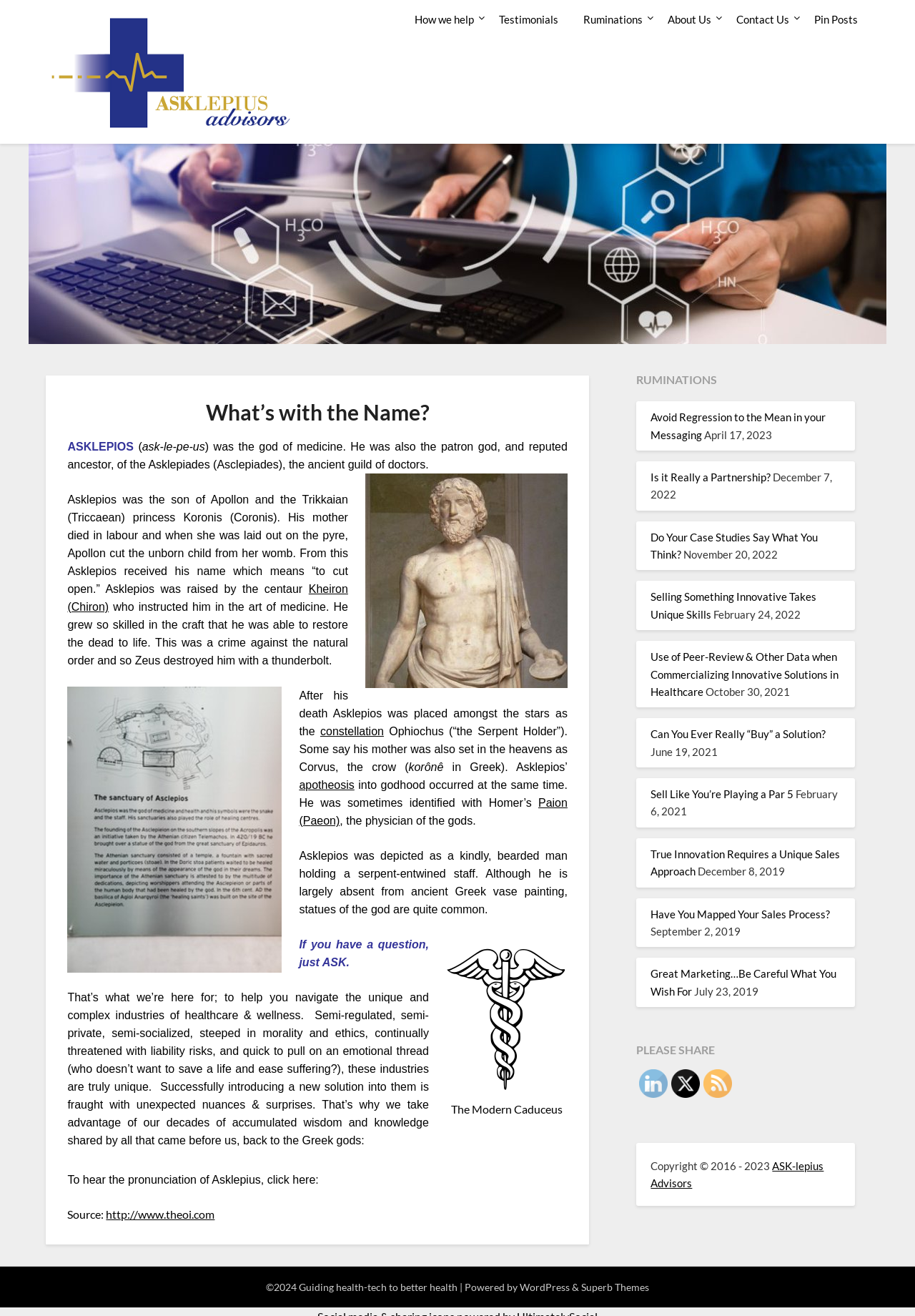What is the title of the section that lists various articles?
Give a detailed explanation using the information visible in the image.

The webpage has a section titled 'Ruminations' that lists various articles, including 'Avoid Regression to the Mean in your Messaging', 'Is it Really a Partnership?', and others.